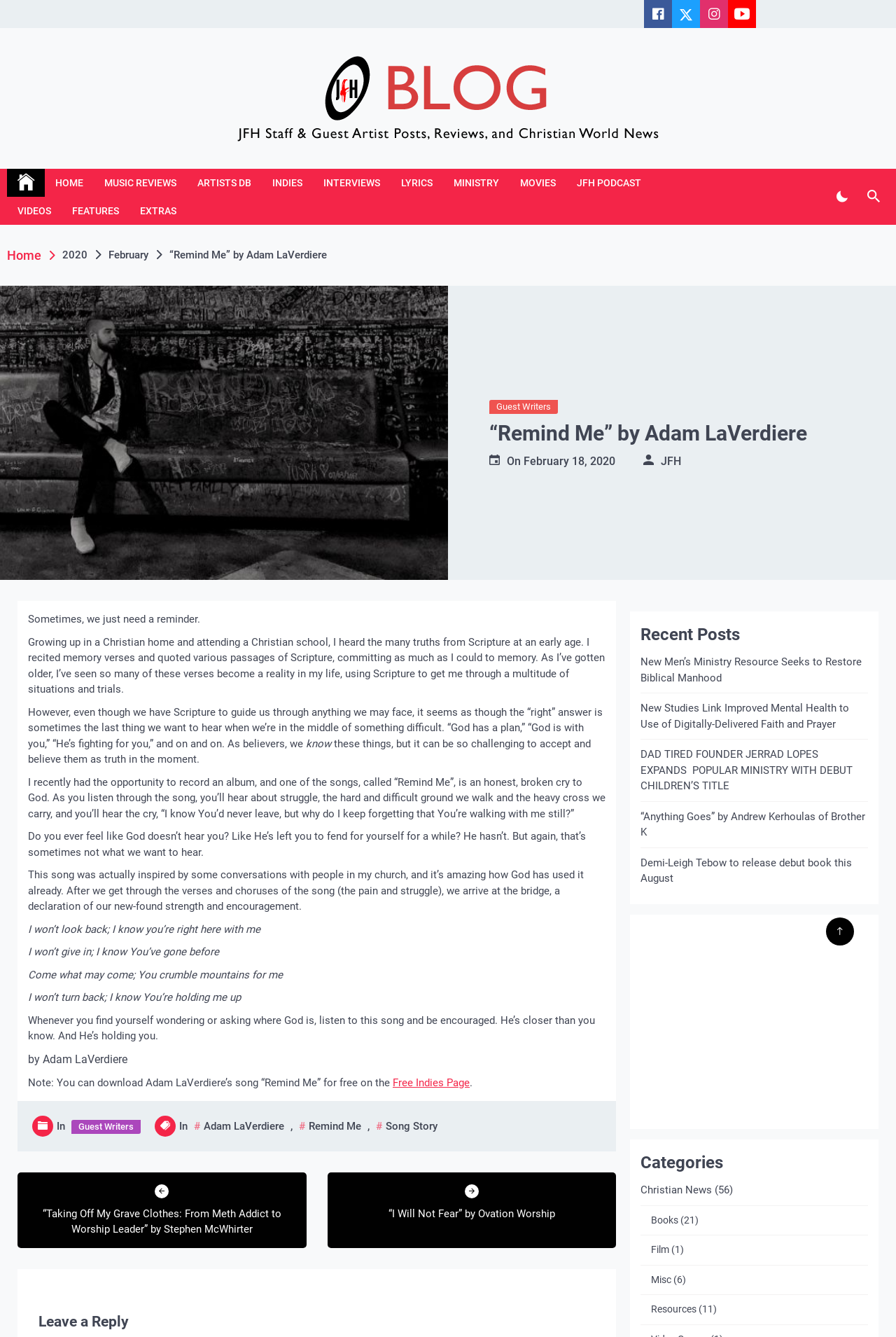What is the date of the blog post?
Using the image as a reference, give a one-word or short phrase answer.

February 18, 2020